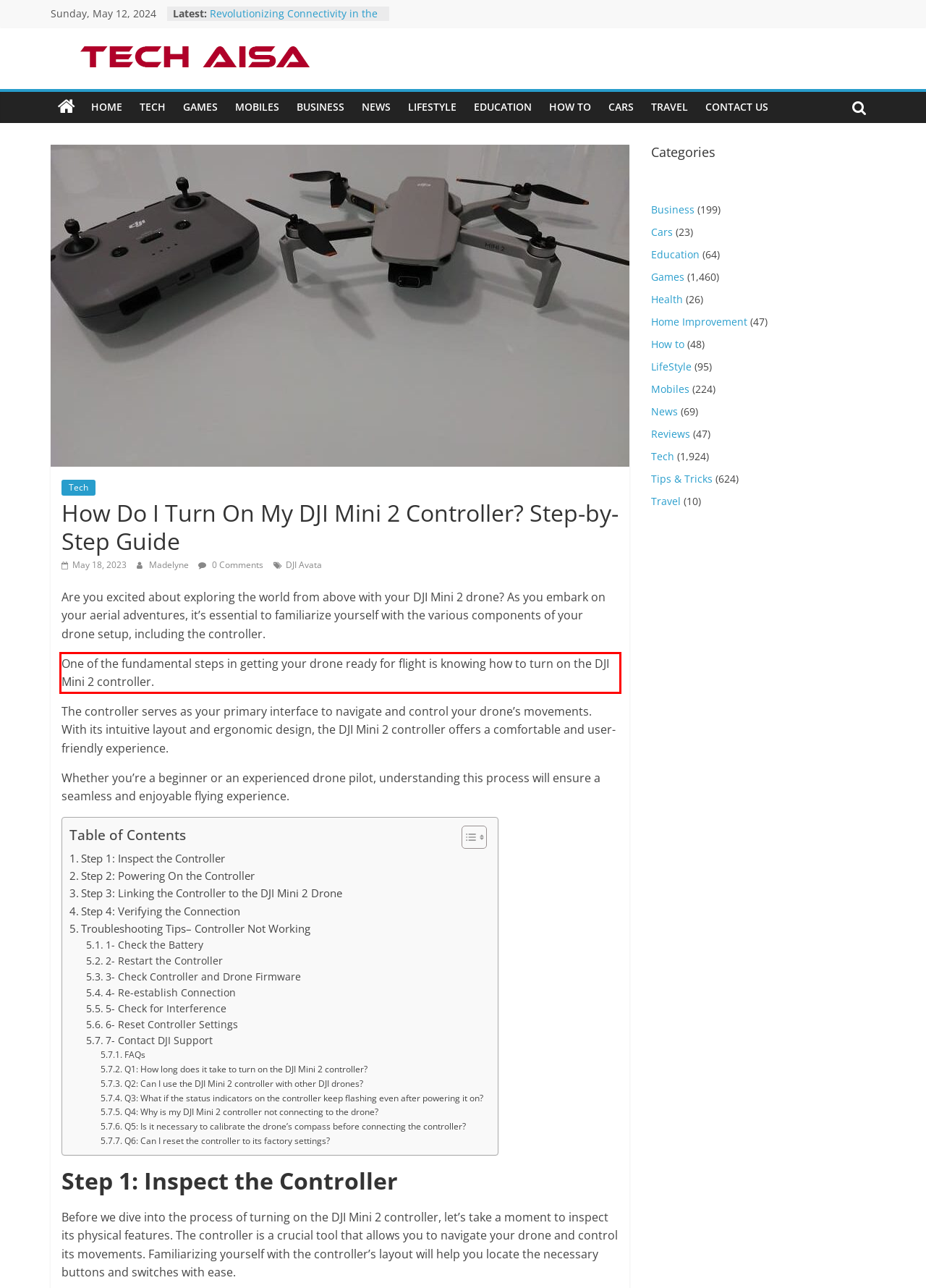Please look at the screenshot provided and find the red bounding box. Extract the text content contained within this bounding box.

One of the fundamental steps in getting your drone ready for flight is knowing how to turn on the DJI Mini 2 controller.